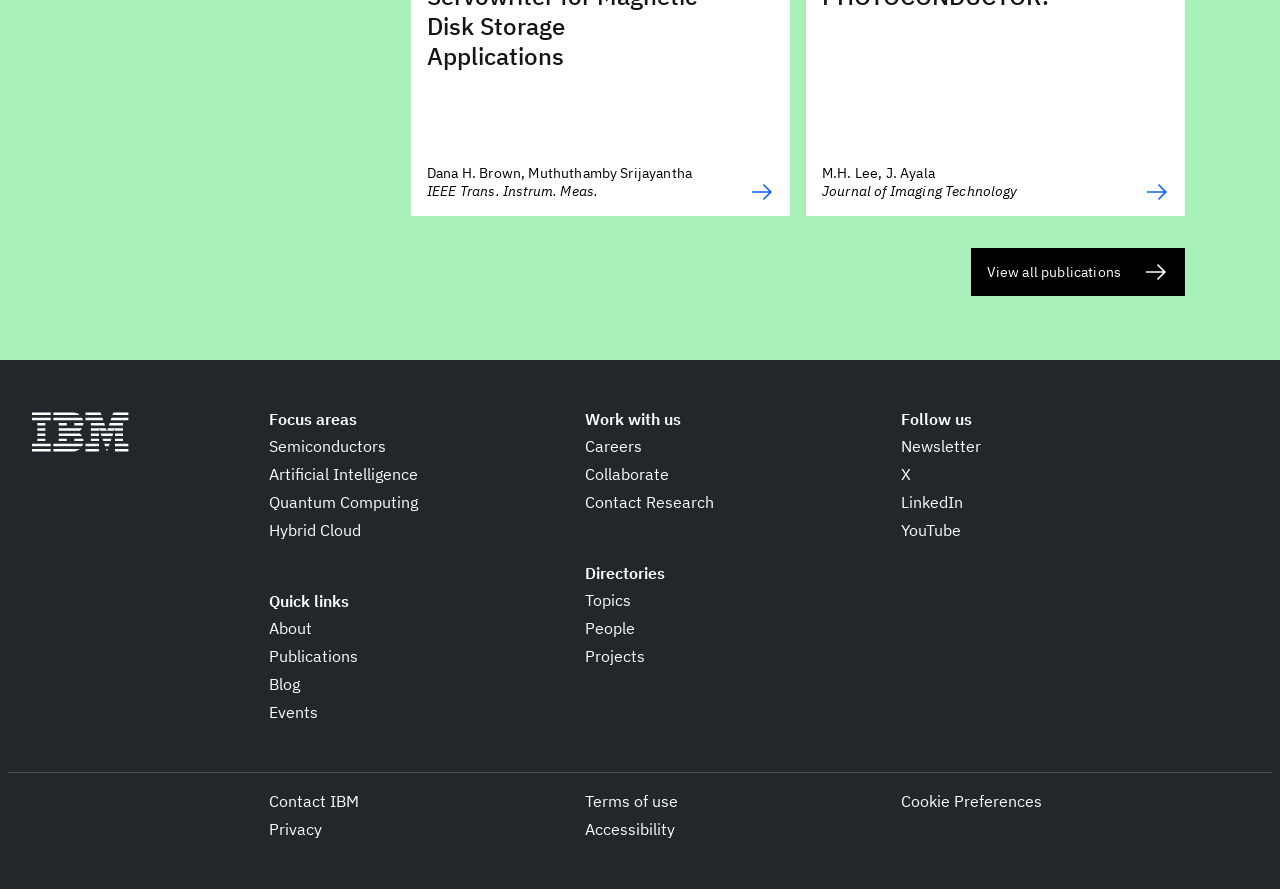Find the bounding box coordinates of the element I should click to carry out the following instruction: "Learn about Semiconductors".

[0.21, 0.488, 0.302, 0.515]